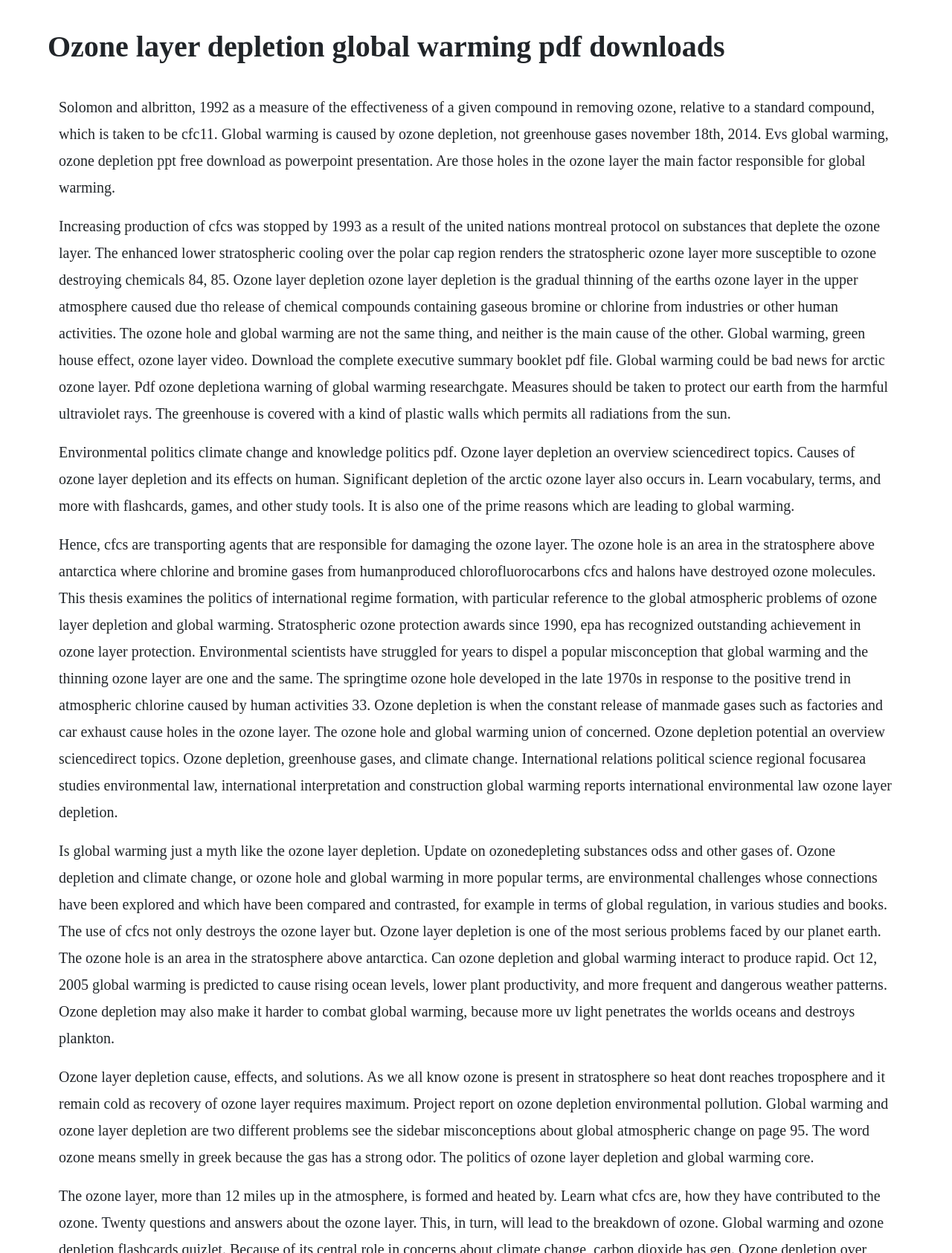Refer to the image and provide an in-depth answer to the question:
Can ozone depletion and global warming interact?

The text mentions that 'Ozone depletion may also make it harder to combat global warming, because more UV light penetrates the world's oceans and destroys plankton.' This suggests that there is an interaction between ozone depletion and global warming.